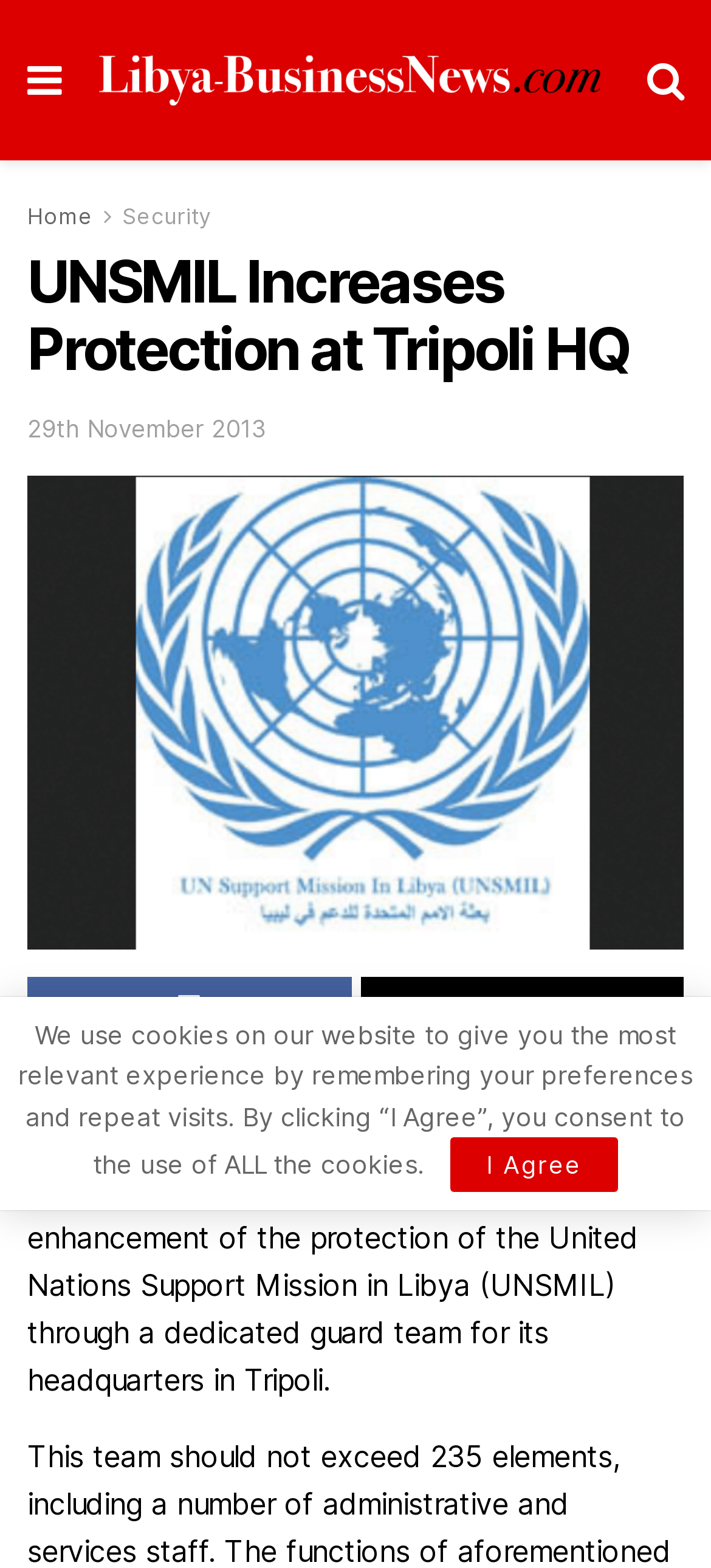Identify and provide the main heading of the webpage.

UNSMIL Increases Protection at Tripoli HQ